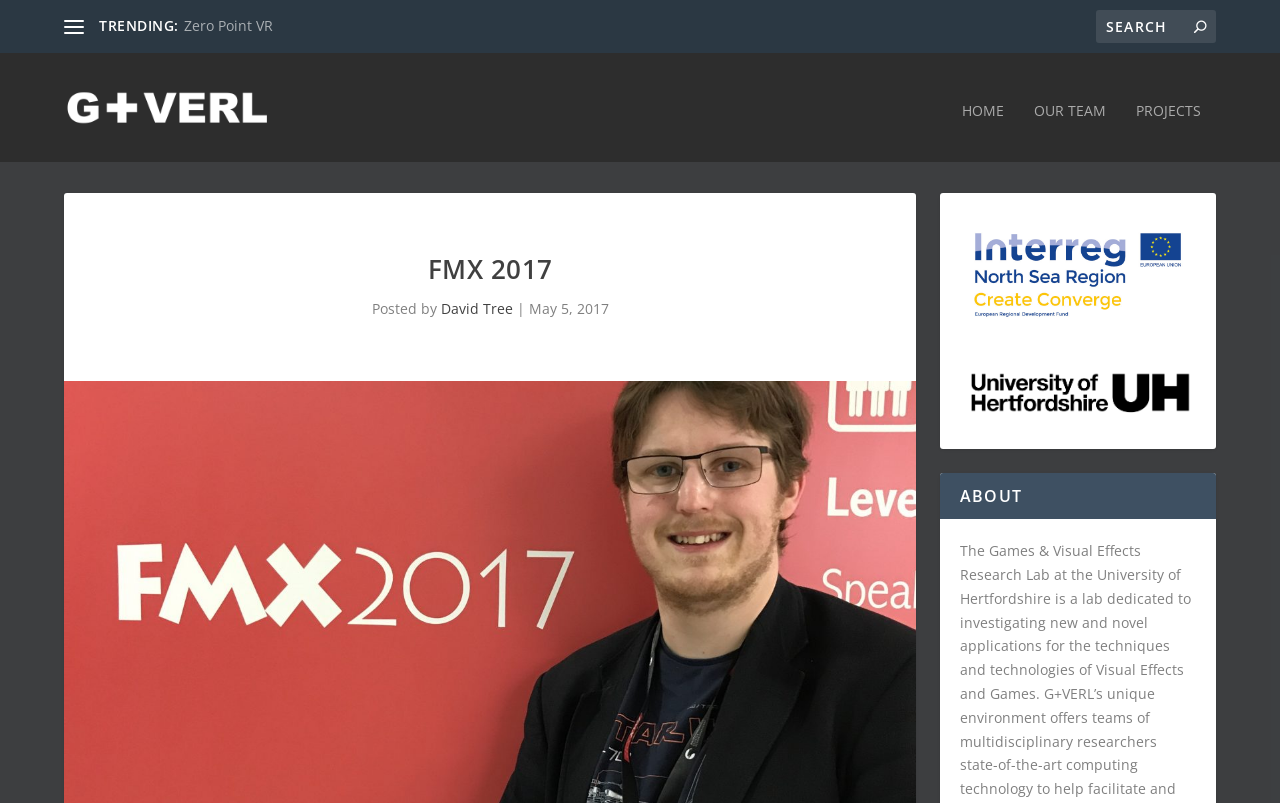Show the bounding box coordinates of the region that should be clicked to follow the instruction: "View Page."

None